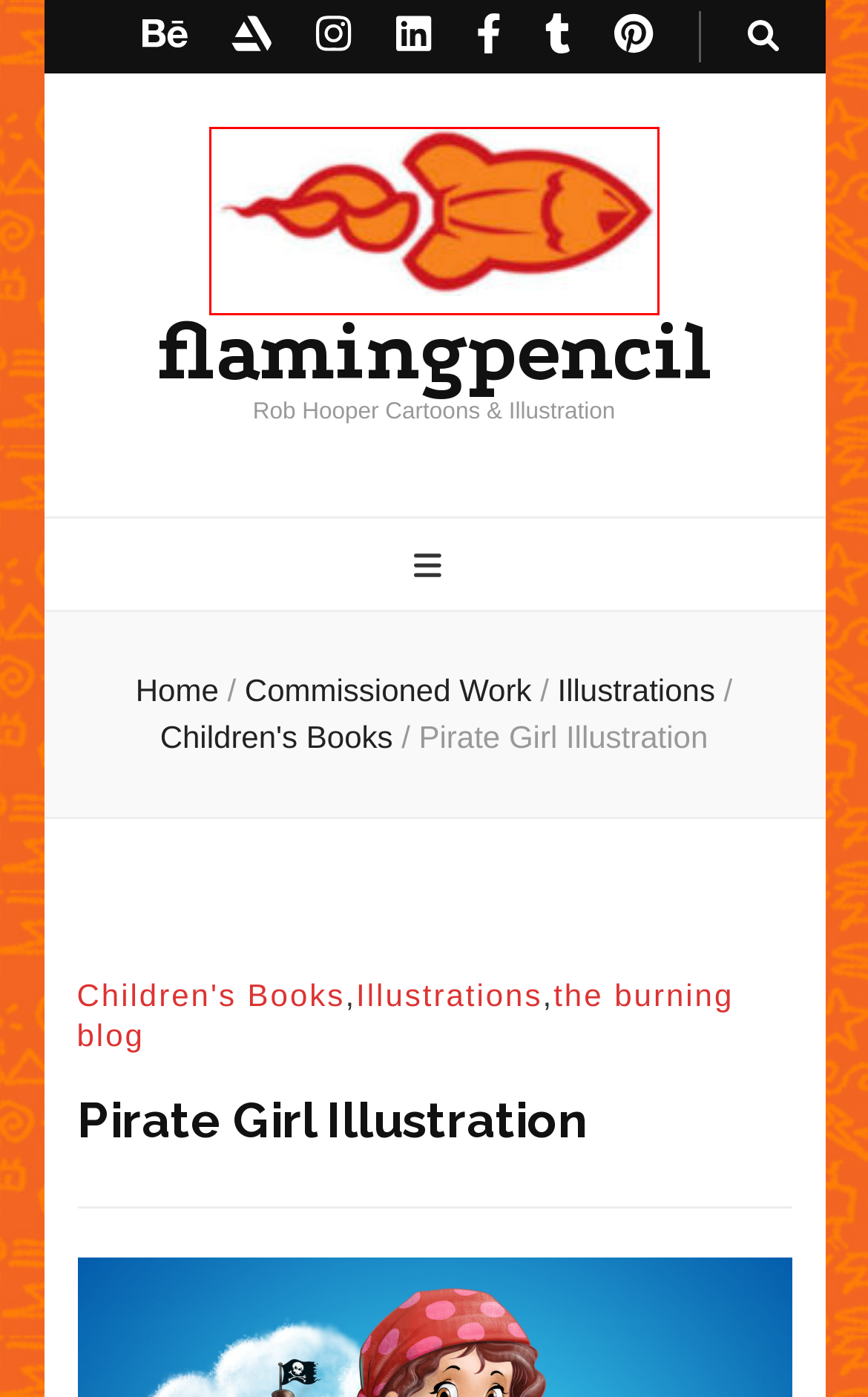Given a screenshot of a webpage with a red bounding box highlighting a UI element, determine which webpage description best matches the new webpage that appears after clicking the highlighted element. Here are the candidates:
A. flamingpencil - Rob Hooper Cartoons & Illustration
B. flamingpencil - Commissioned Work - Unused Character: Kids cartoons for Spur Steak Ranches.
C. flamingpencil - cartoonuk -
D. flamingpencil - best british cartoonist -
E. flamingpencil - uk book illustration -
F. flamingpencil - kids books -
G. flamingpencil - Character Development - Clover Easter Bunny Character
H. flamingpencil - the burning blog - Daily Doodle: Making a Fool of myself.

A